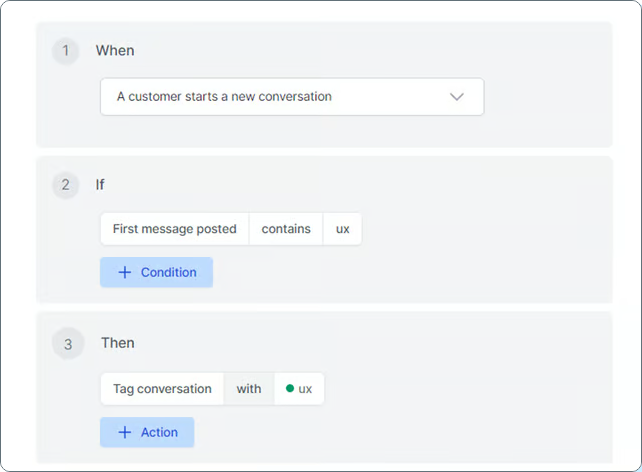Offer a detailed narrative of the image.

The image depicts a visual workflow or setup guide for tagging conversations based on their content within a customer communication system. It outlines a structured process with three main steps. 

1. **When**: This section indicates the trigger event, which is when a customer initiates a new conversation.
2. **If**: Here, a condition is set stating that if the first message posted by the customer contains the term "ux," the system will recognize it.
3. **Then**: This final part specifies the action to be taken, instructing the system to tag the conversation accordingly with "ux."

The design captures the logical flow of conversation tagging, making it clear and easy to follow for users seeking to enhance their customer interaction strategies.